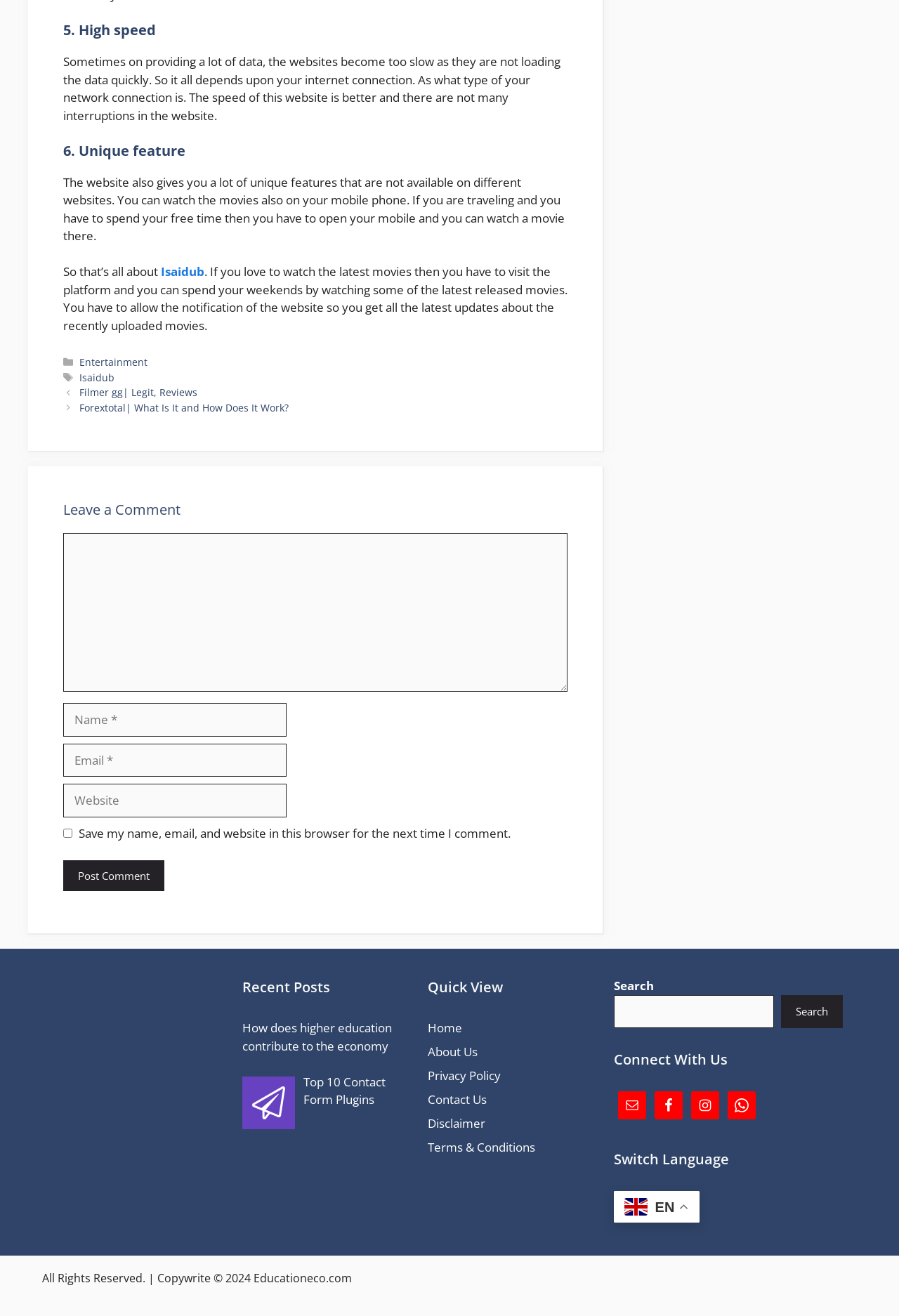What is the unique feature of this website?
Based on the visual details in the image, please answer the question thoroughly.

The website provides a unique feature that allows users to watch movies on their mobile phones, making it convenient for them to access entertainment on-the-go.